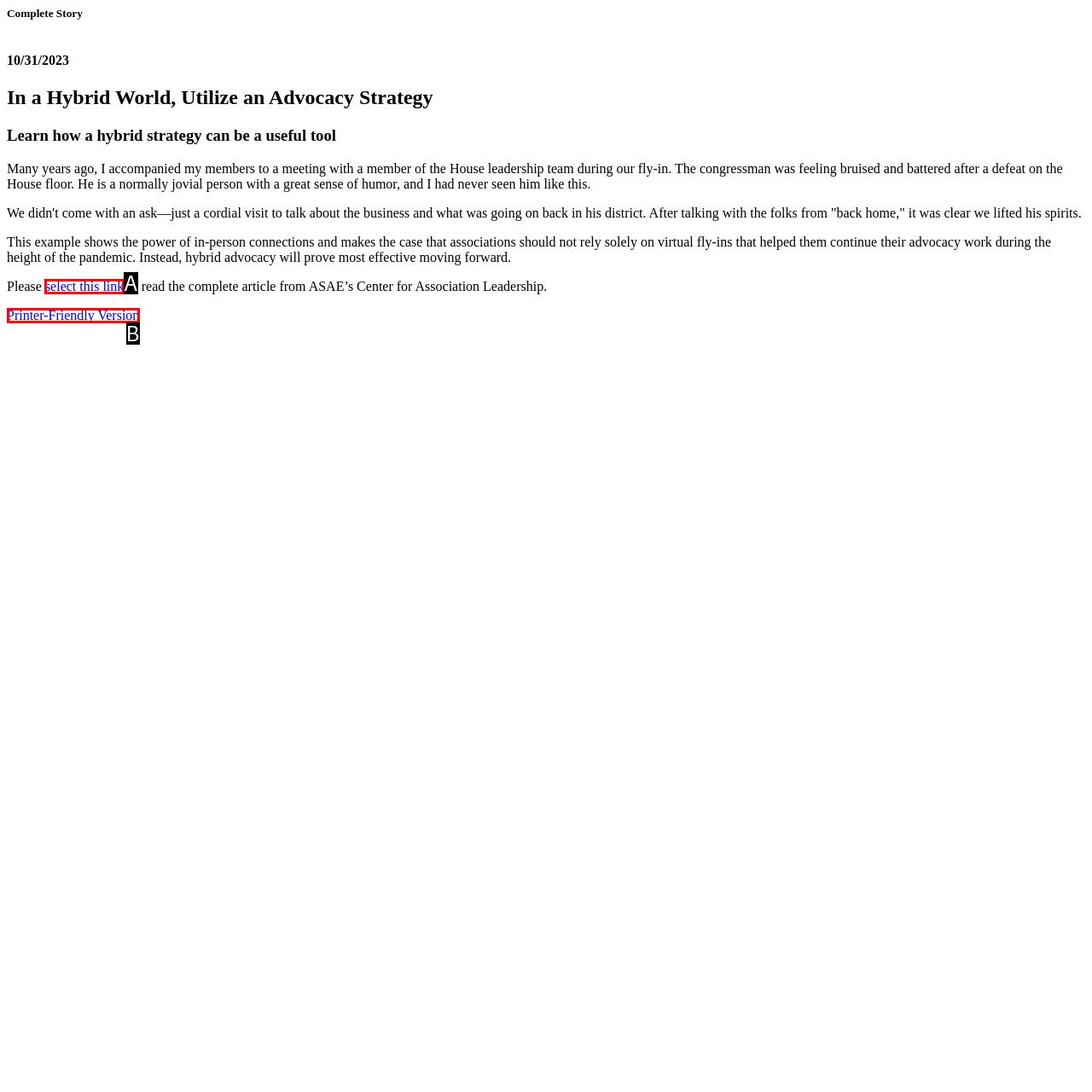From the available choices, determine which HTML element fits this description: select this link Respond with the correct letter.

A